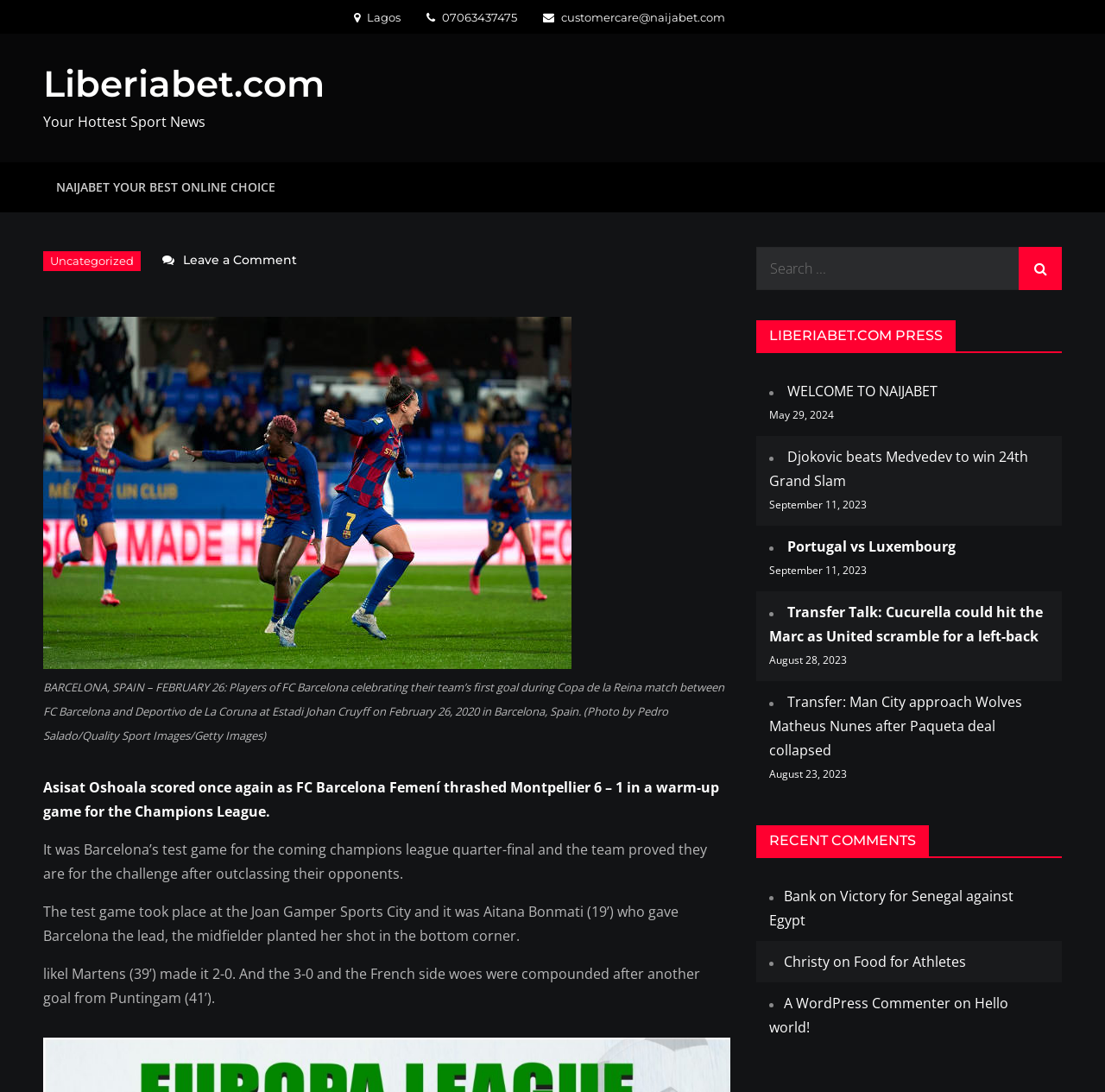Identify the bounding box coordinates of the area you need to click to perform the following instruction: "Check the 'RECENT COMMENTS' section".

[0.684, 0.756, 0.841, 0.784]